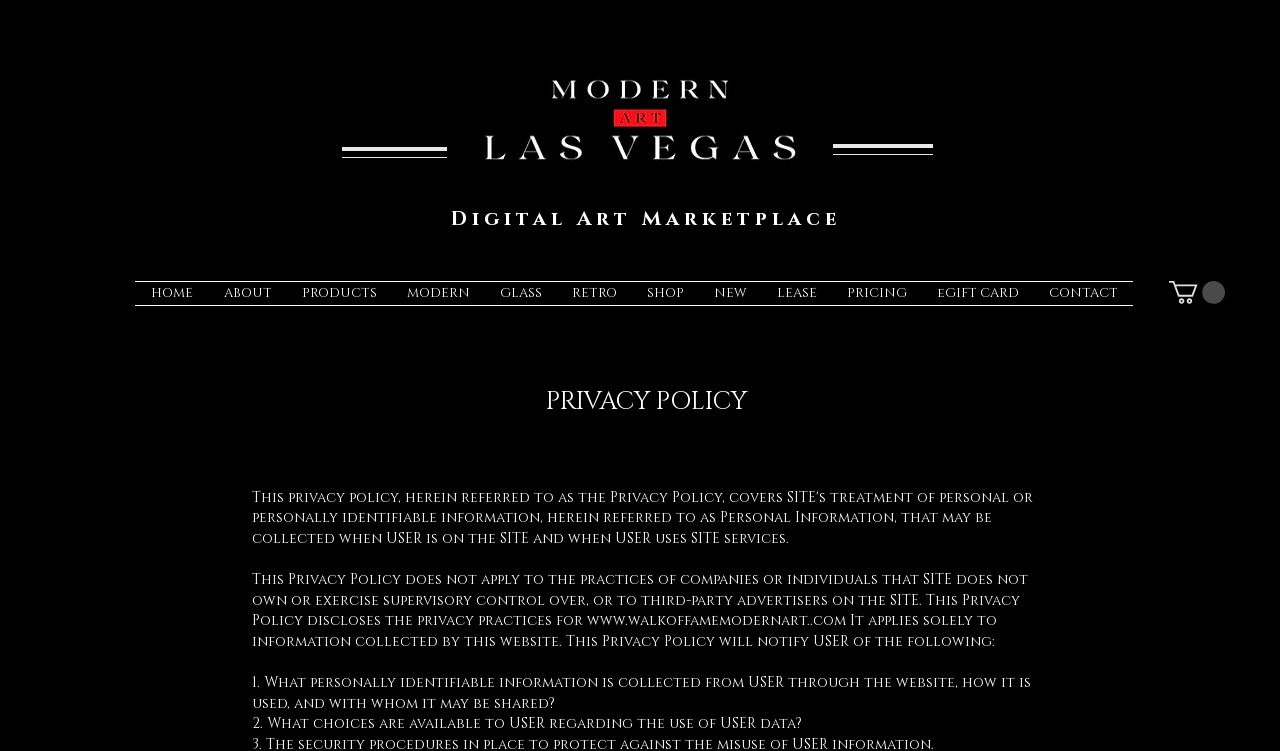Please find the bounding box coordinates of the element that needs to be clicked to perform the following instruction: "Click the HOME link". The bounding box coordinates should be four float numbers between 0 and 1, represented as [left, top, right, bottom].

[0.105, 0.375, 0.162, 0.406]